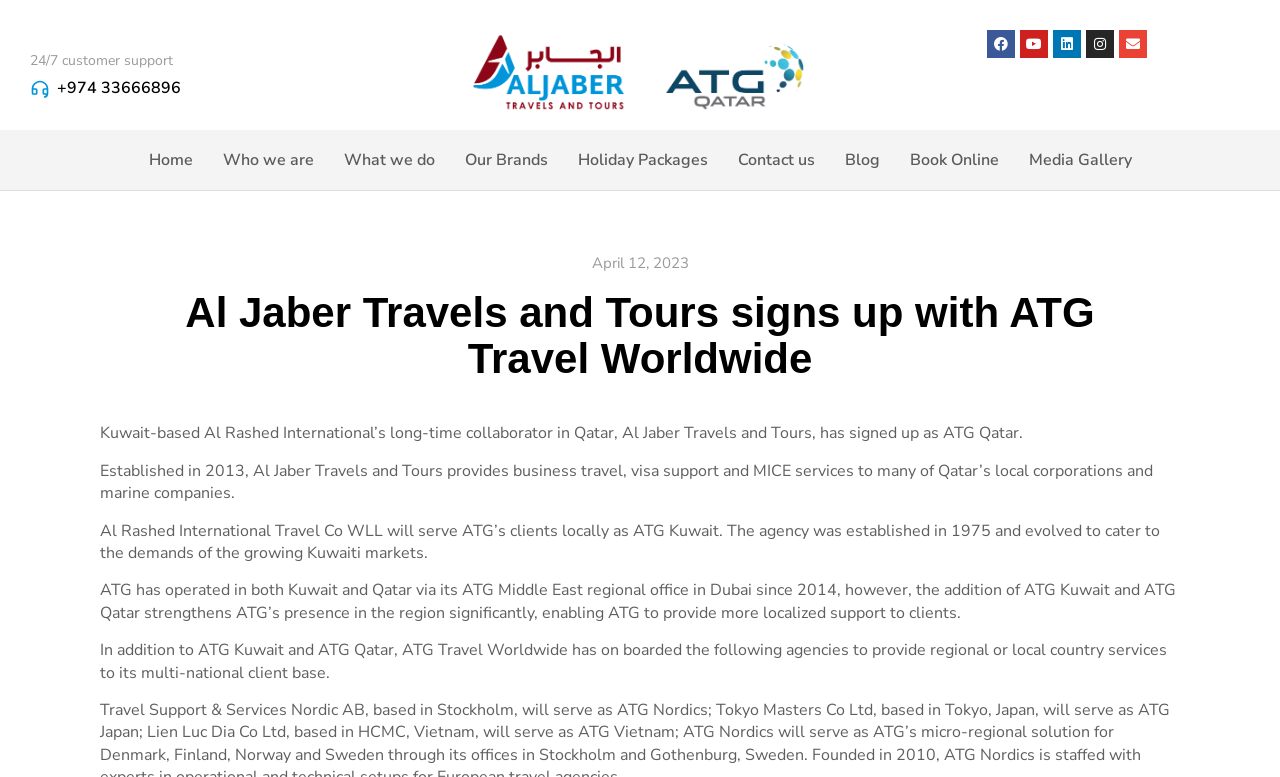Please identify the bounding box coordinates of the clickable area that will fulfill the following instruction: "Call customer support". The coordinates should be in the format of four float numbers between 0 and 1, i.e., [left, top, right, bottom].

[0.045, 0.102, 0.141, 0.127]